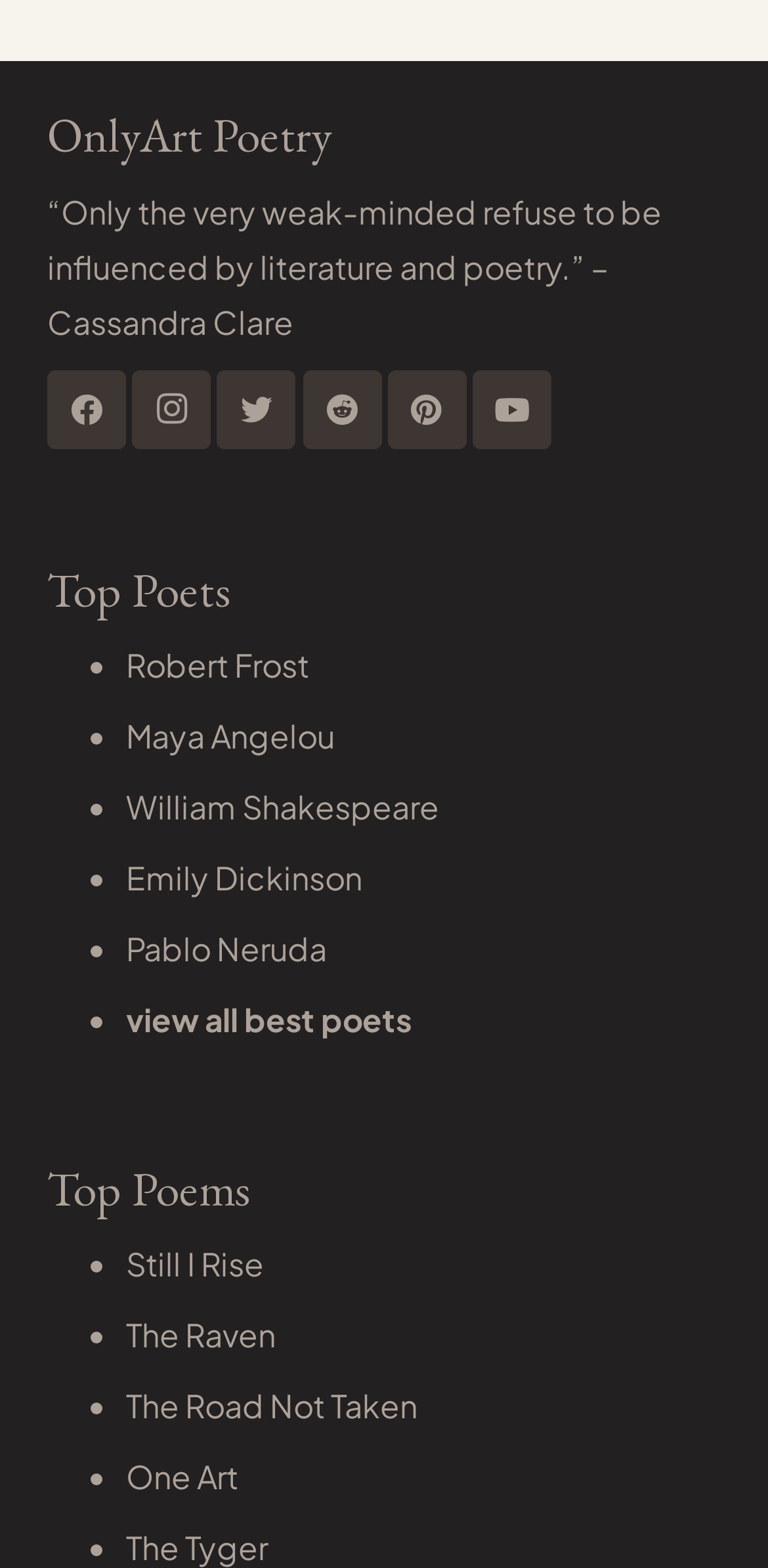Please mark the clickable region by giving the bounding box coordinates needed to complete this instruction: "read The Raven".

[0.164, 0.838, 0.359, 0.865]